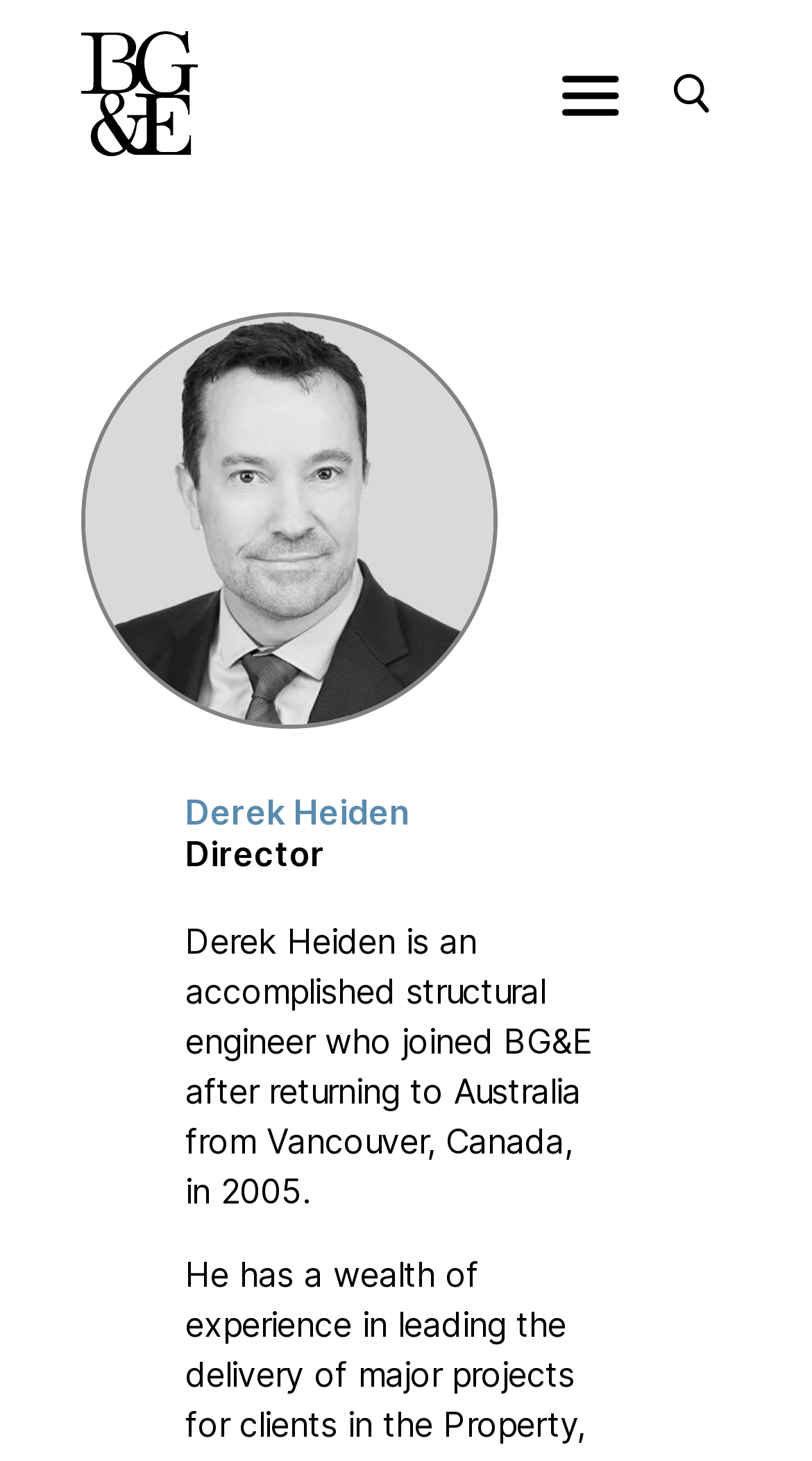What is Derek Heiden's role at BG&E?
Answer the question with detailed information derived from the image.

The webpage mentions 'Derek Heiden' as a 'Director' in the text 'Derek Heiden is a Director, member of the Finance & Audit, and Diversity, Equality & Inclusion Committees, and the Risk Management Group at BG&E.'.